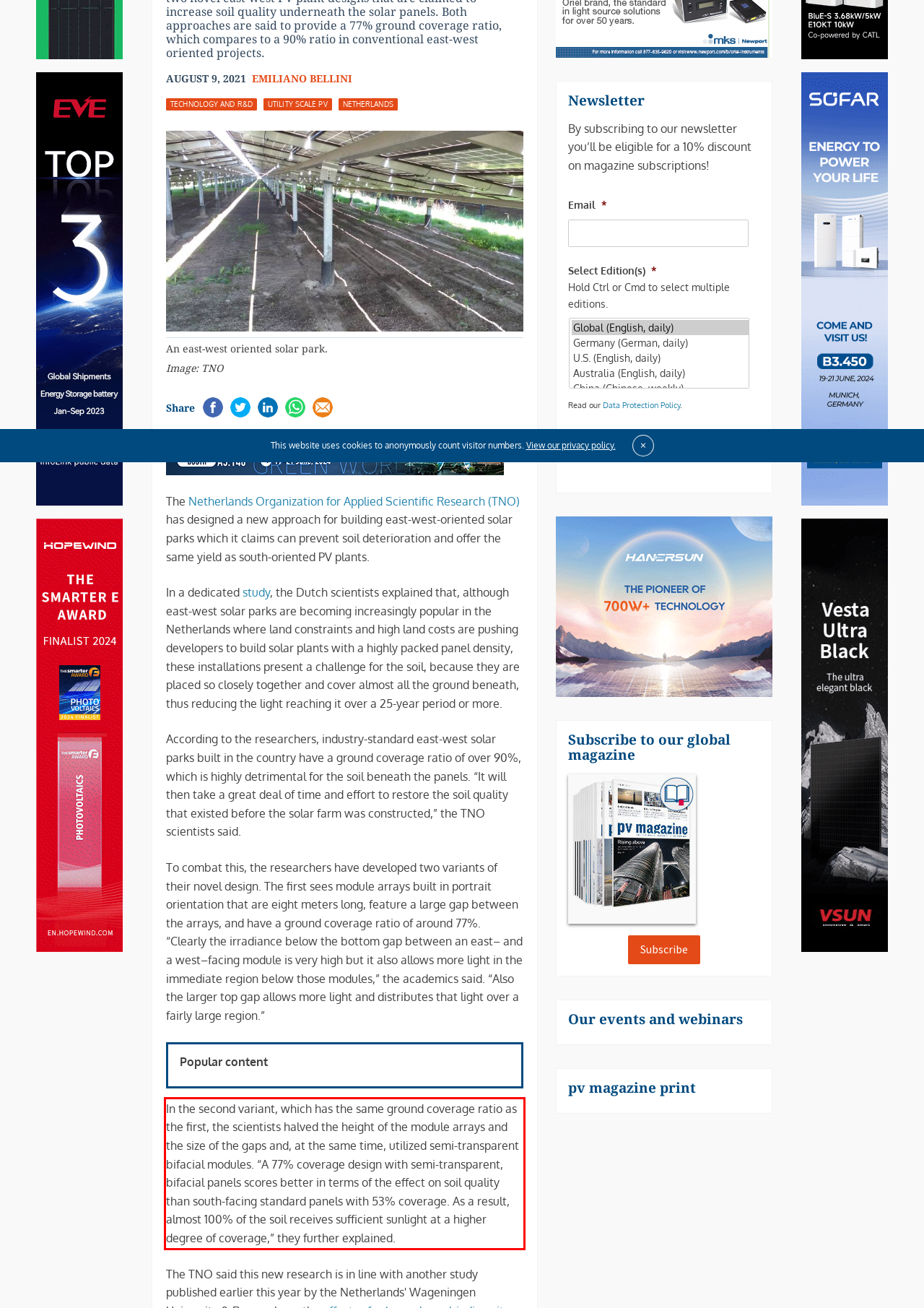Given a webpage screenshot, identify the text inside the red bounding box using OCR and extract it.

In the second variant, which has the same ground coverage ratio as the first, the scientists halved the height of the module arrays and the size of the gaps and, at the same time, utilized semi-transparent bifacial modules. “A 77% coverage design with semi-transparent, bifacial panels scores better in terms of the effect on soil quality than south-facing standard panels with 53% coverage. As a result, almost 100% of the soil receives sufficient sunlight at a higher degree of coverage,” they further explained.